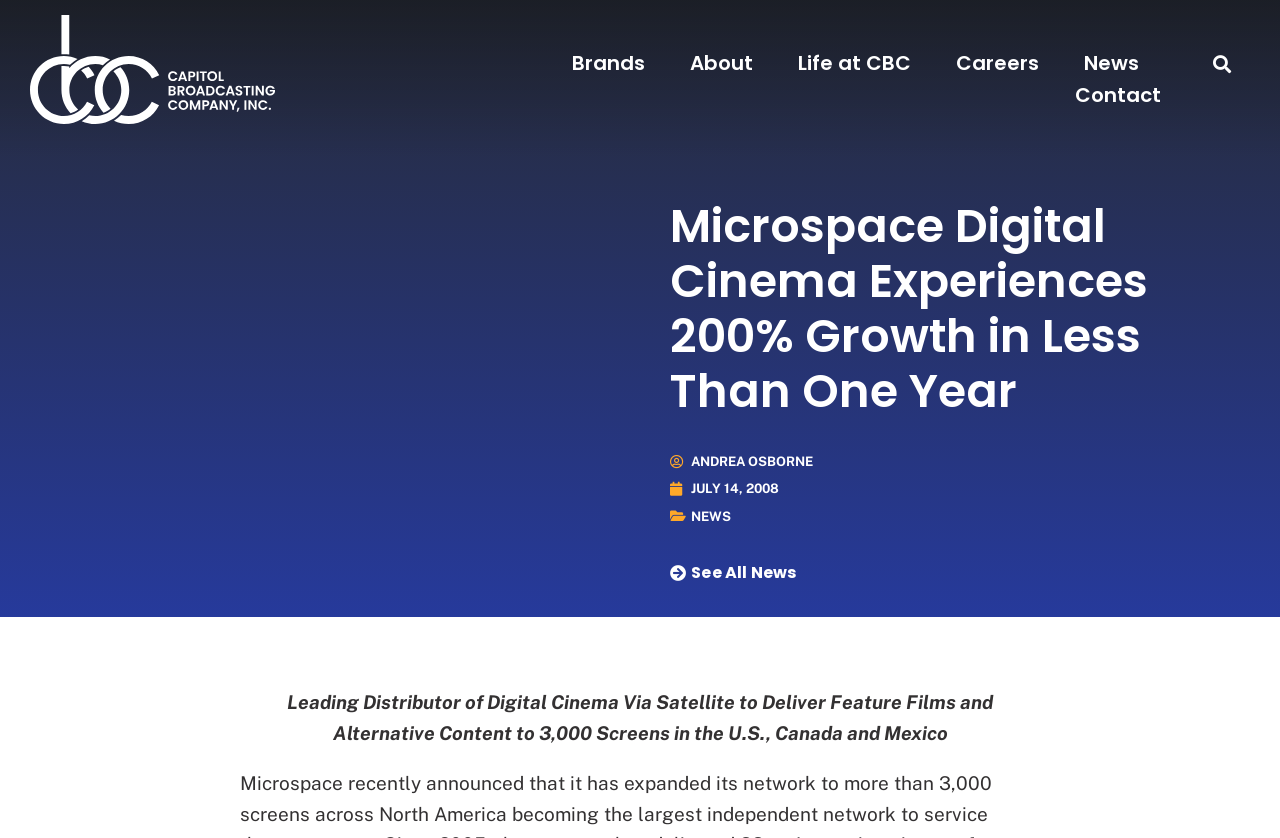Kindly determine the bounding box coordinates for the clickable area to achieve the given instruction: "Read the news by ANDREA OSBORNE".

[0.523, 0.542, 0.645, 0.559]